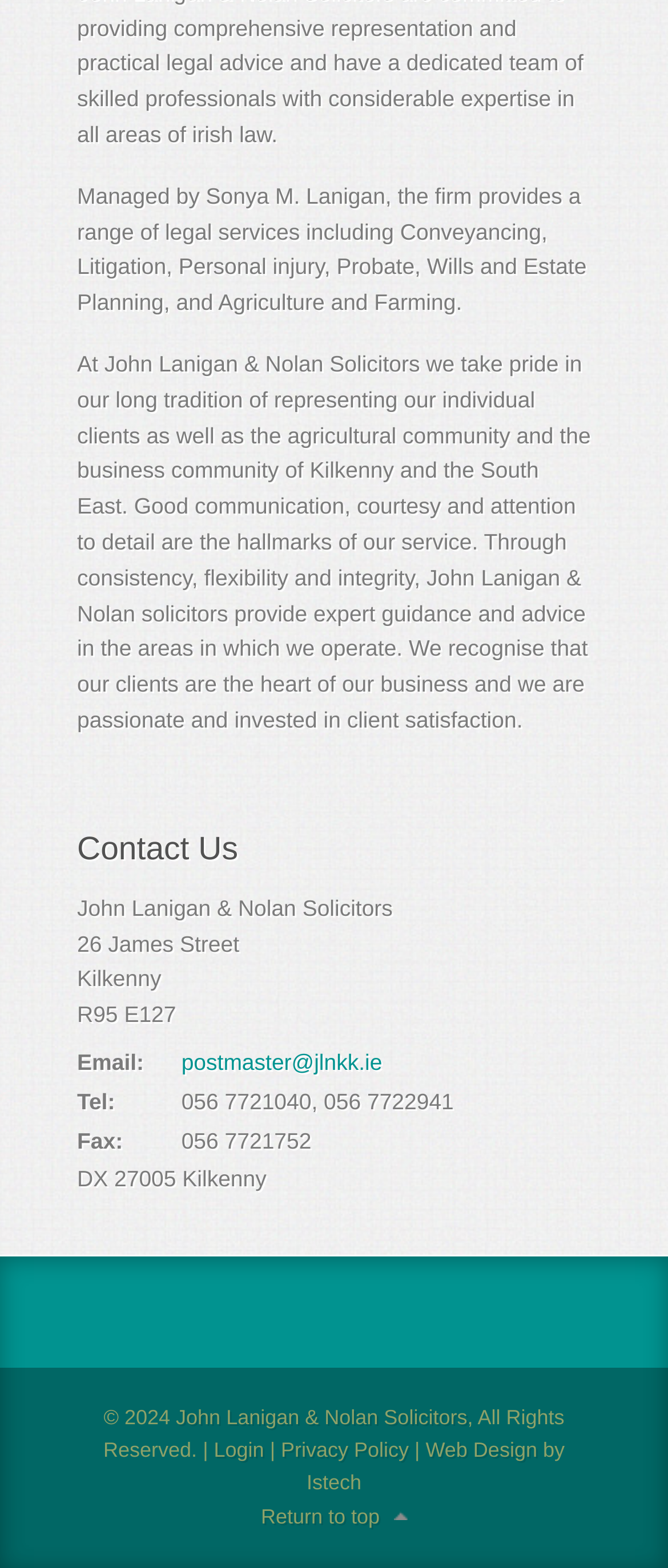What is the email address of the law firm?
Craft a detailed and extensive response to the question.

The email address of the law firm can be found in the 'Contact Us' section, which lists the email address as 'postmaster@jlnkk.ie'.